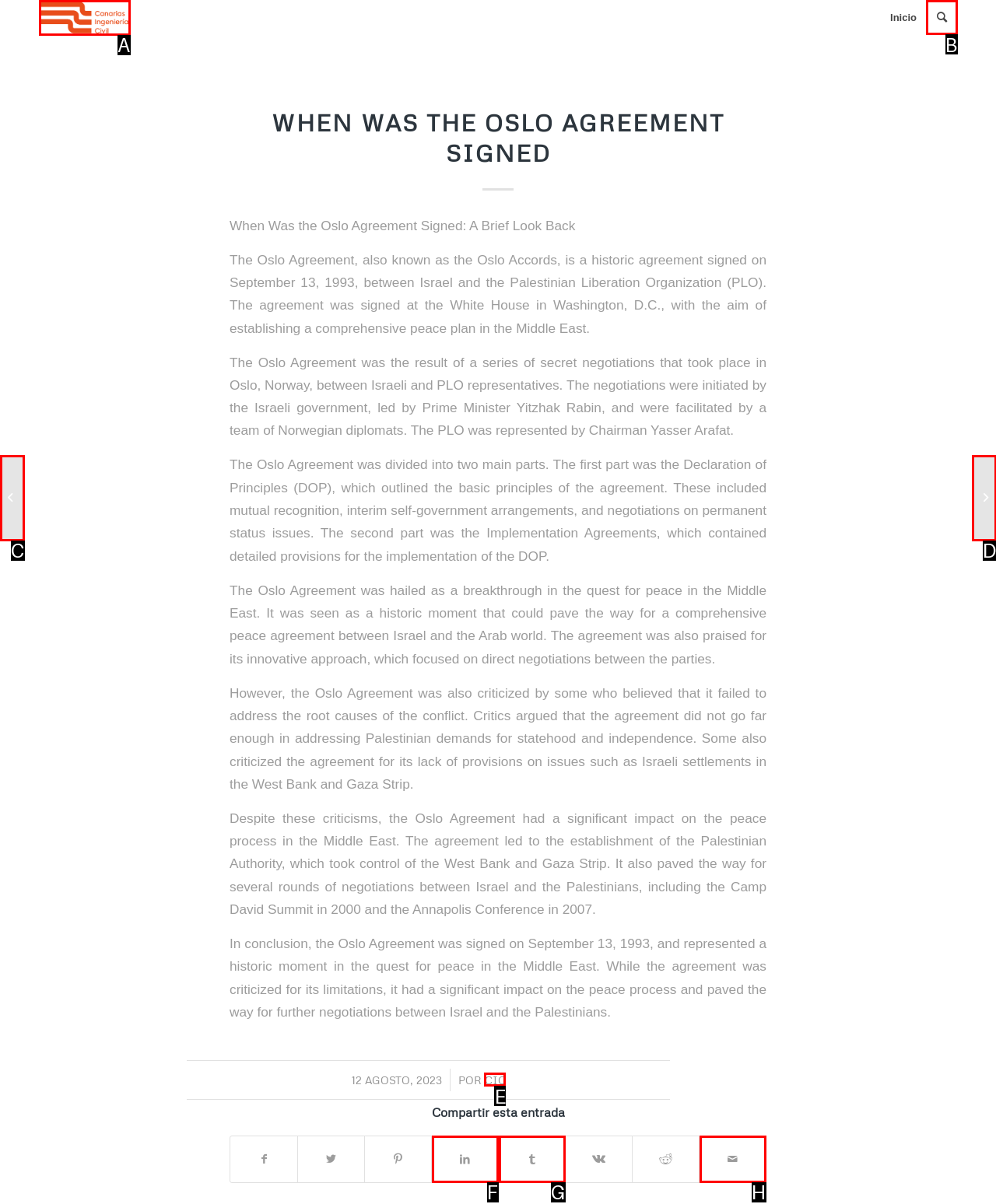Given the task: Search using the 'Buscar' menu item, indicate which boxed UI element should be clicked. Provide your answer using the letter associated with the correct choice.

B